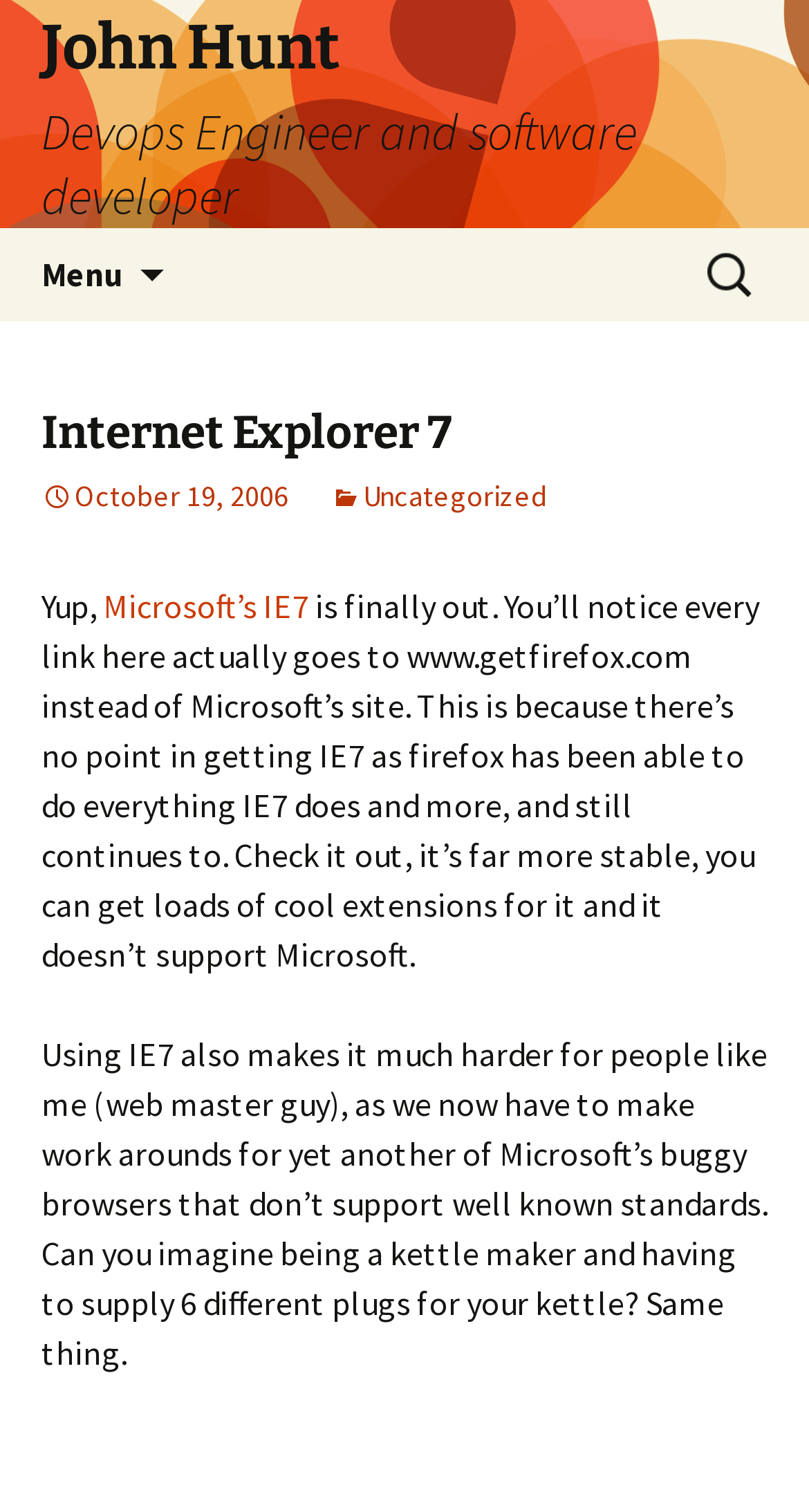Give a detailed overview of the webpage's appearance and contents.

The webpage is about Internet Explorer 7, with a focus on the author's opinion about the browser. At the top, there is a link to the author's profile, "John Hunt Devops Engineer and software developer", which is divided into two headings. Below this, there is a button labeled "Menu" and a link to "Skip to content". On the right side, there is a search bar with a label "Search for:".

The main content of the webpage is an article about Internet Explorer 7. The article's title, "Internet Explorer 7", is a heading, and it is followed by a link to the date of publication, October 19, 2006, and a category link labeled "Uncategorized". The article's content is divided into three paragraphs. The first paragraph starts with "Yup," and expresses the author's opinion that there is no point in using Internet Explorer 7 because Firefox can do everything it does and more. The second paragraph explains why using Internet Explorer 7 is problematic for web developers, as they have to create workarounds for the browser's bugs and lack of support for well-known standards. The third paragraph uses an analogy to illustrate the difficulty of supporting multiple browsers, comparing it to a kettle maker having to supply different plugs for their kettle.